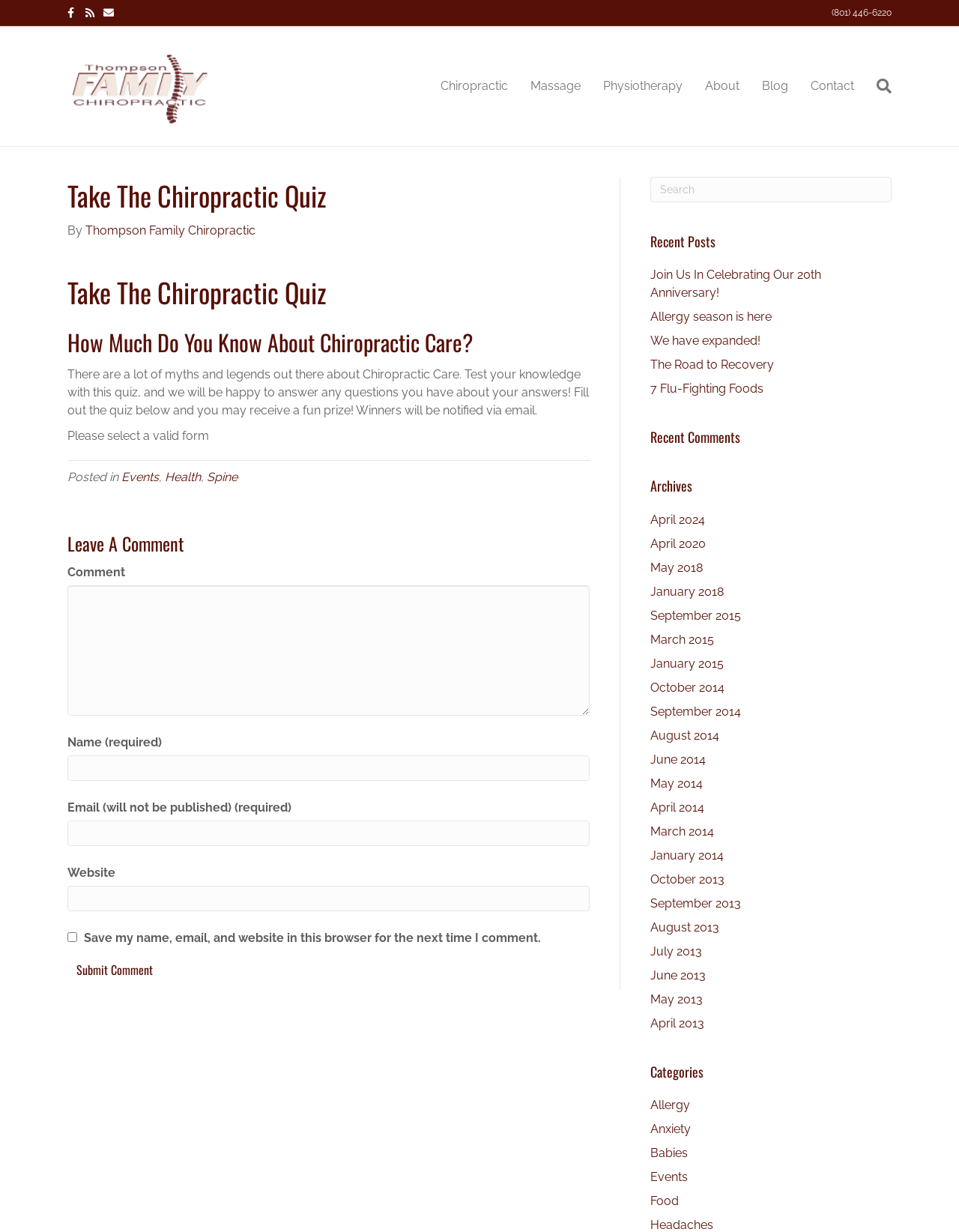What is the main title displayed on this webpage?

Take The Chiropractic Quiz